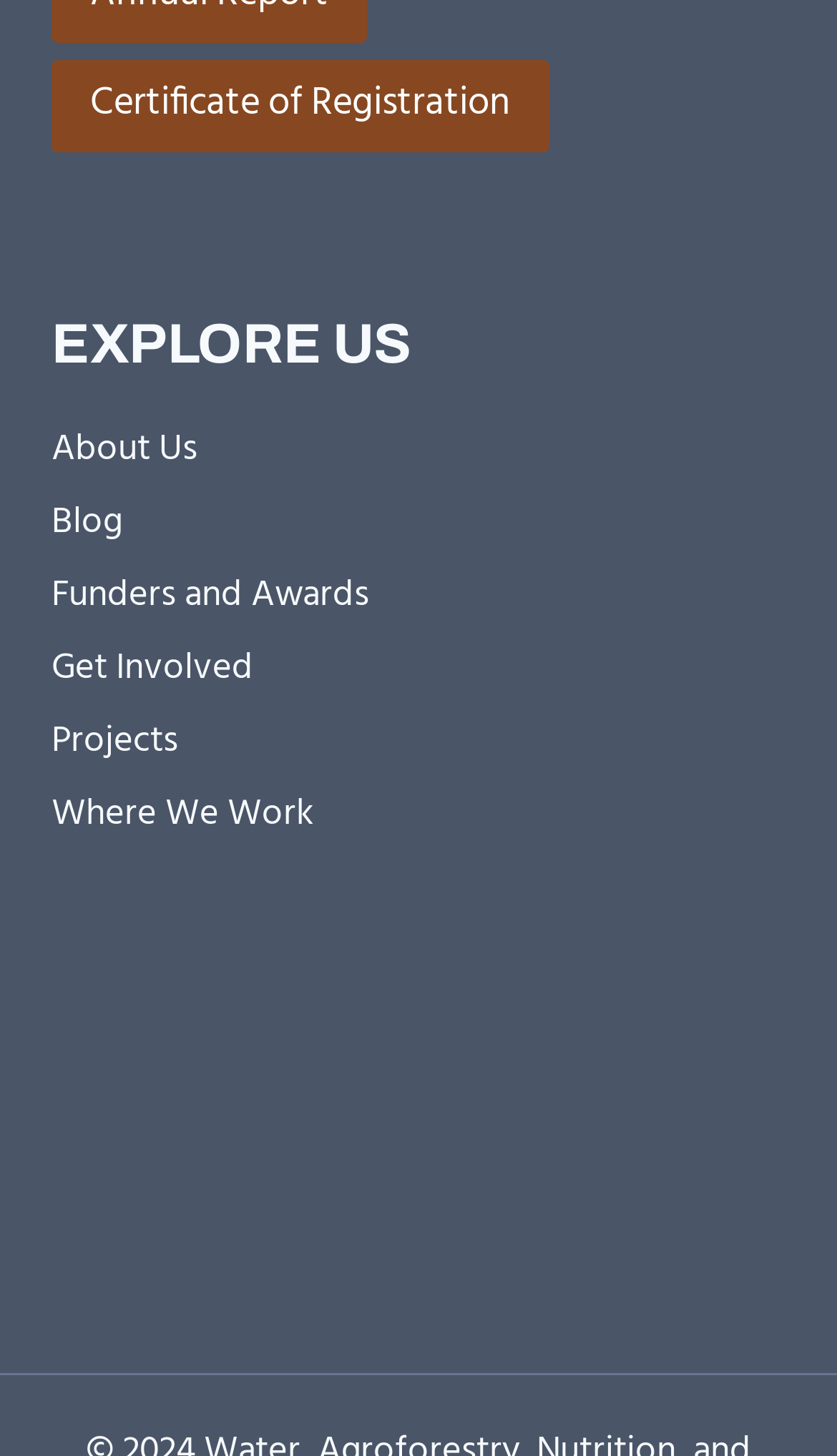What is the last link on the webpage?
Use the information from the screenshot to give a comprehensive response to the question.

The last link on the webpage is 'DonorSee' which is located at the bottom right corner of the webpage with a bounding box of [0.062, 0.782, 0.938, 0.899].